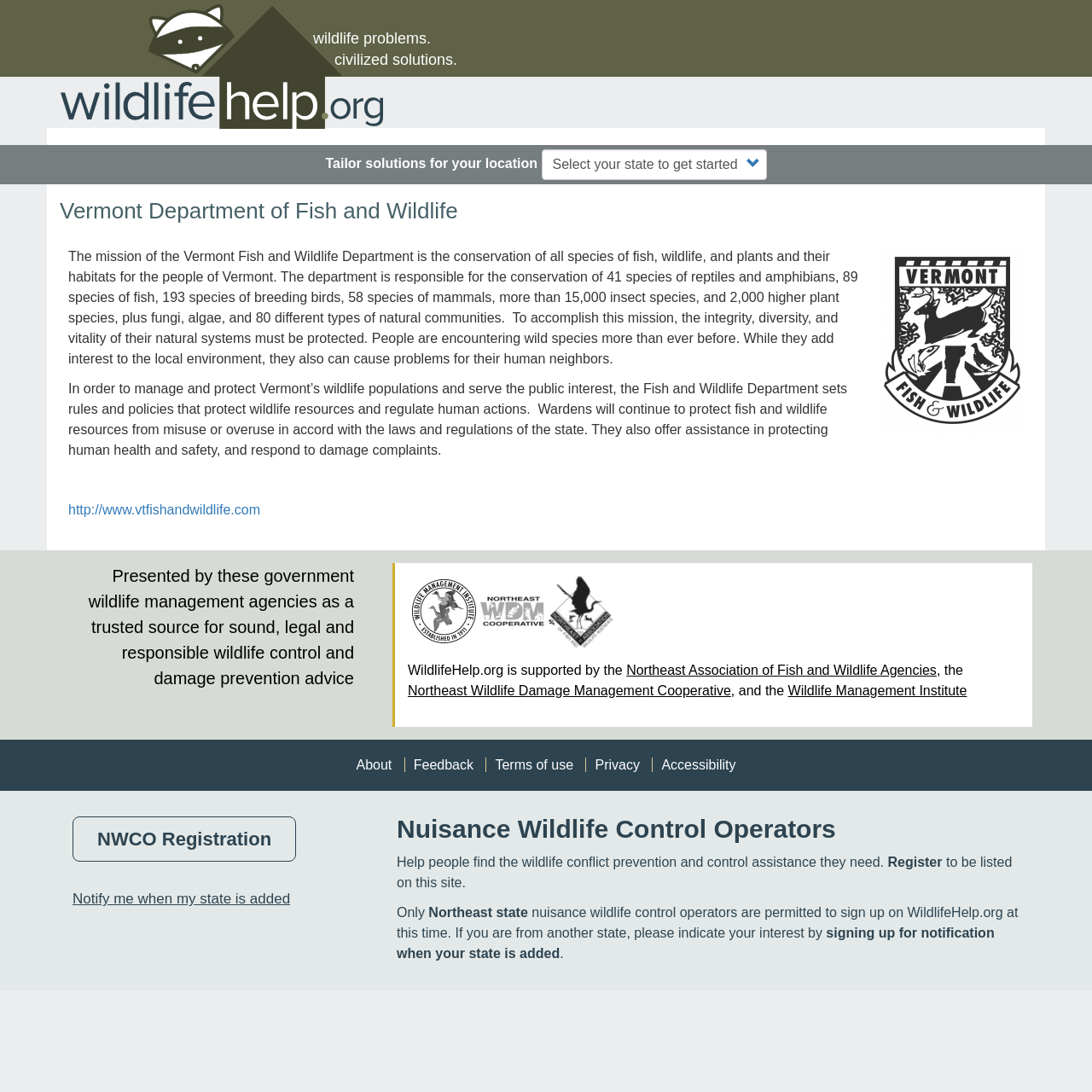Please specify the bounding box coordinates of the area that should be clicked to accomplish the following instruction: "Visit the Vermont Fish and Wildlife Department website". The coordinates should consist of four float numbers between 0 and 1, i.e., [left, top, right, bottom].

[0.062, 0.46, 0.238, 0.473]